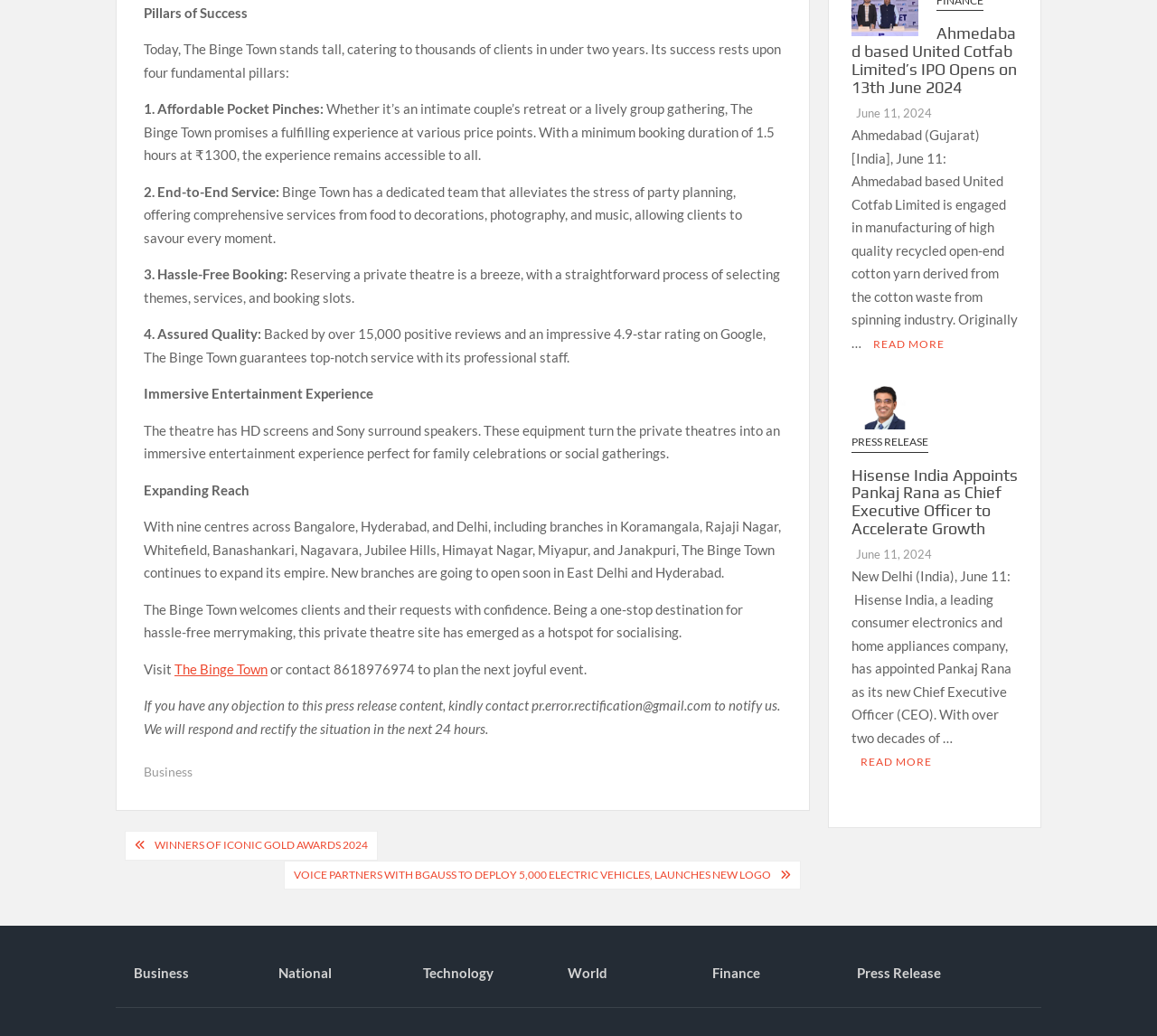How many positive reviews does The Binge Town have on Google?
Please provide a detailed and thorough answer to the question.

The Binge Town has over 15,000 positive reviews on Google, which is mentioned in the StaticText element with the text 'Backed by over 15,000 positive reviews and an impressive 4.9-star rating on Google...' and its bounding box coordinates [0.124, 0.314, 0.662, 0.352].